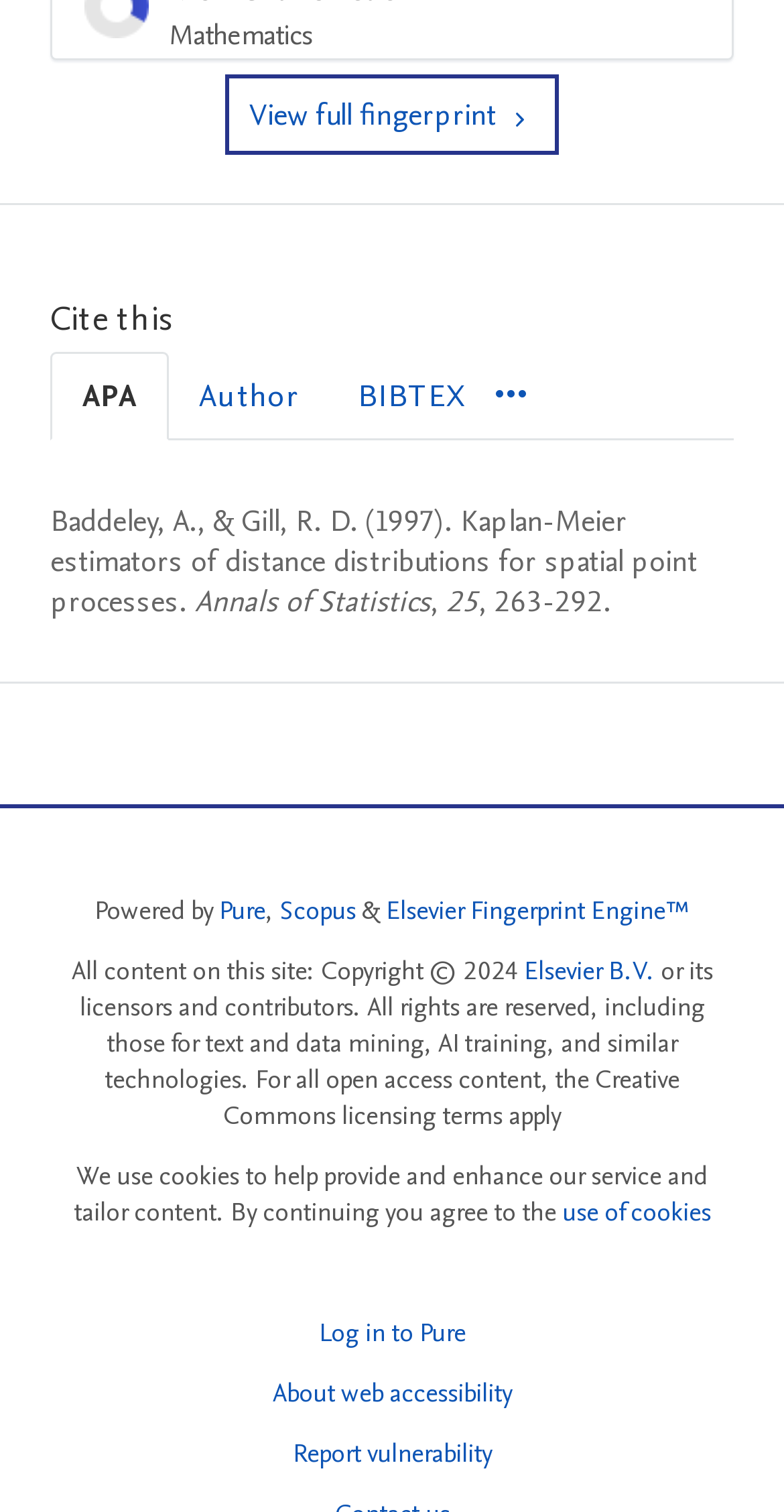How many tabs are there in the 'Cite this' tablist?
Answer the question using a single word or phrase, according to the image.

4